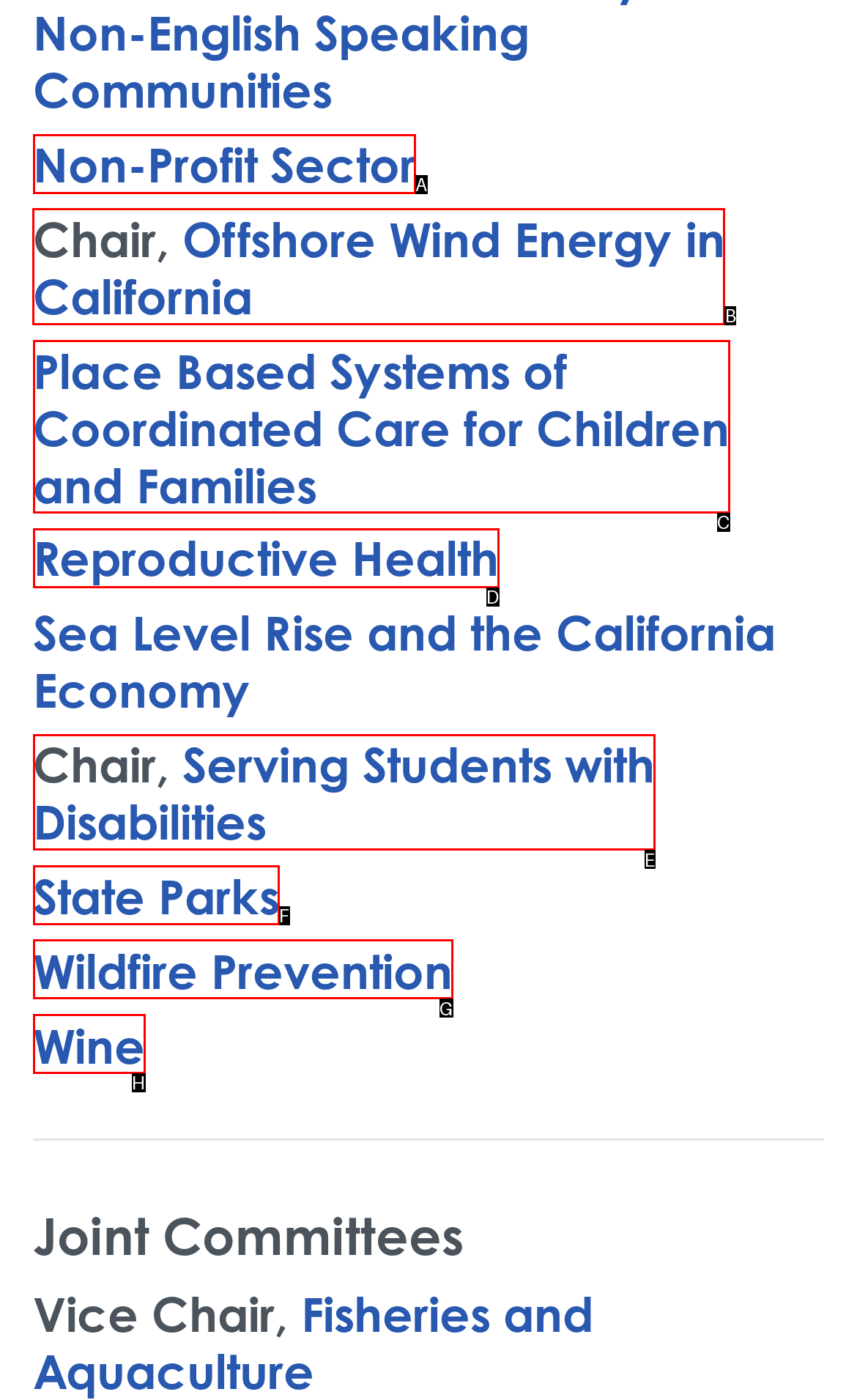Point out the letter of the HTML element you should click on to execute the task: View information on Offshore Wind Energy in California
Reply with the letter from the given options.

B